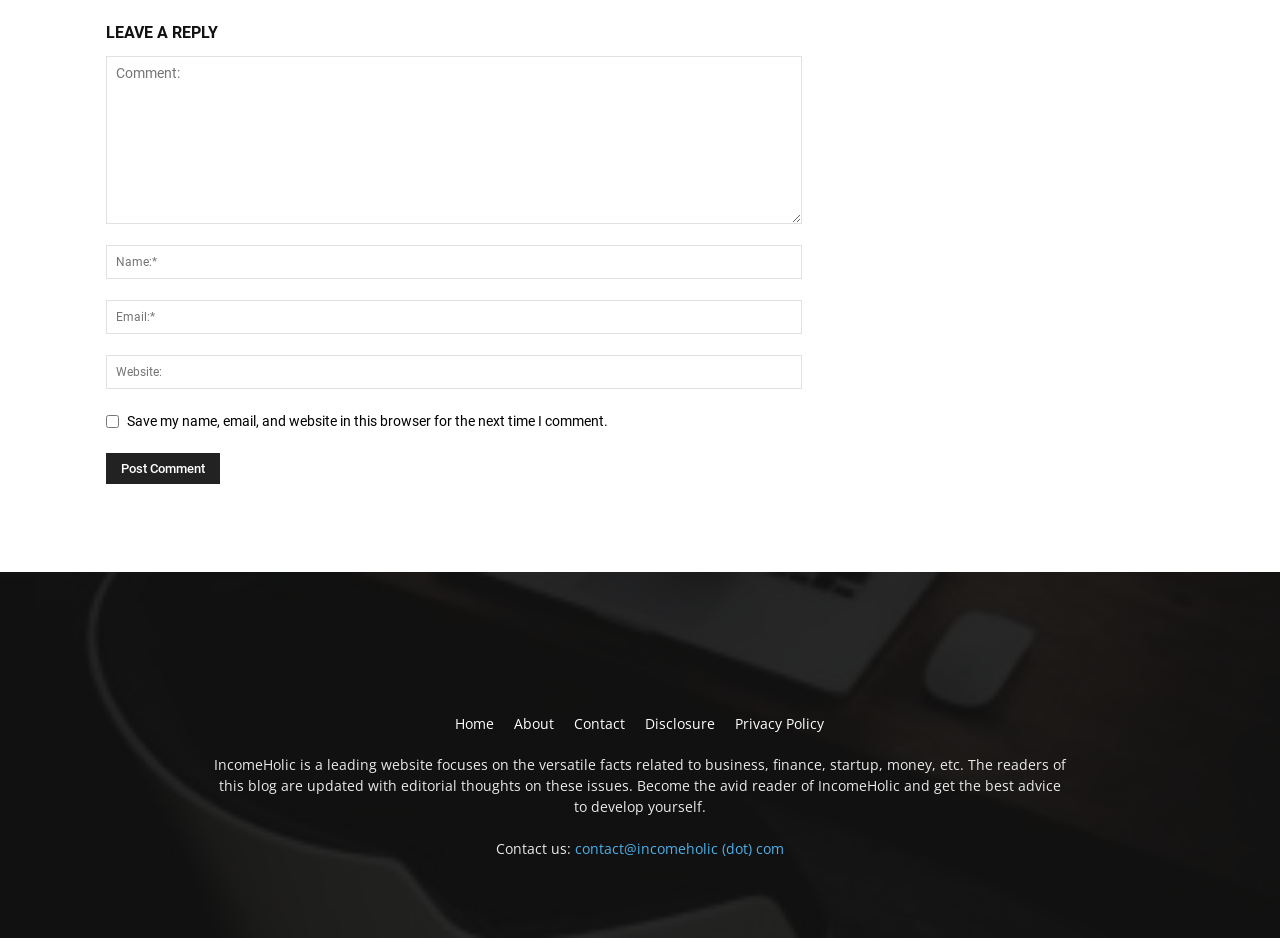Determine the bounding box coordinates for the region that must be clicked to execute the following instruction: "Leave a comment".

[0.083, 0.06, 0.627, 0.239]